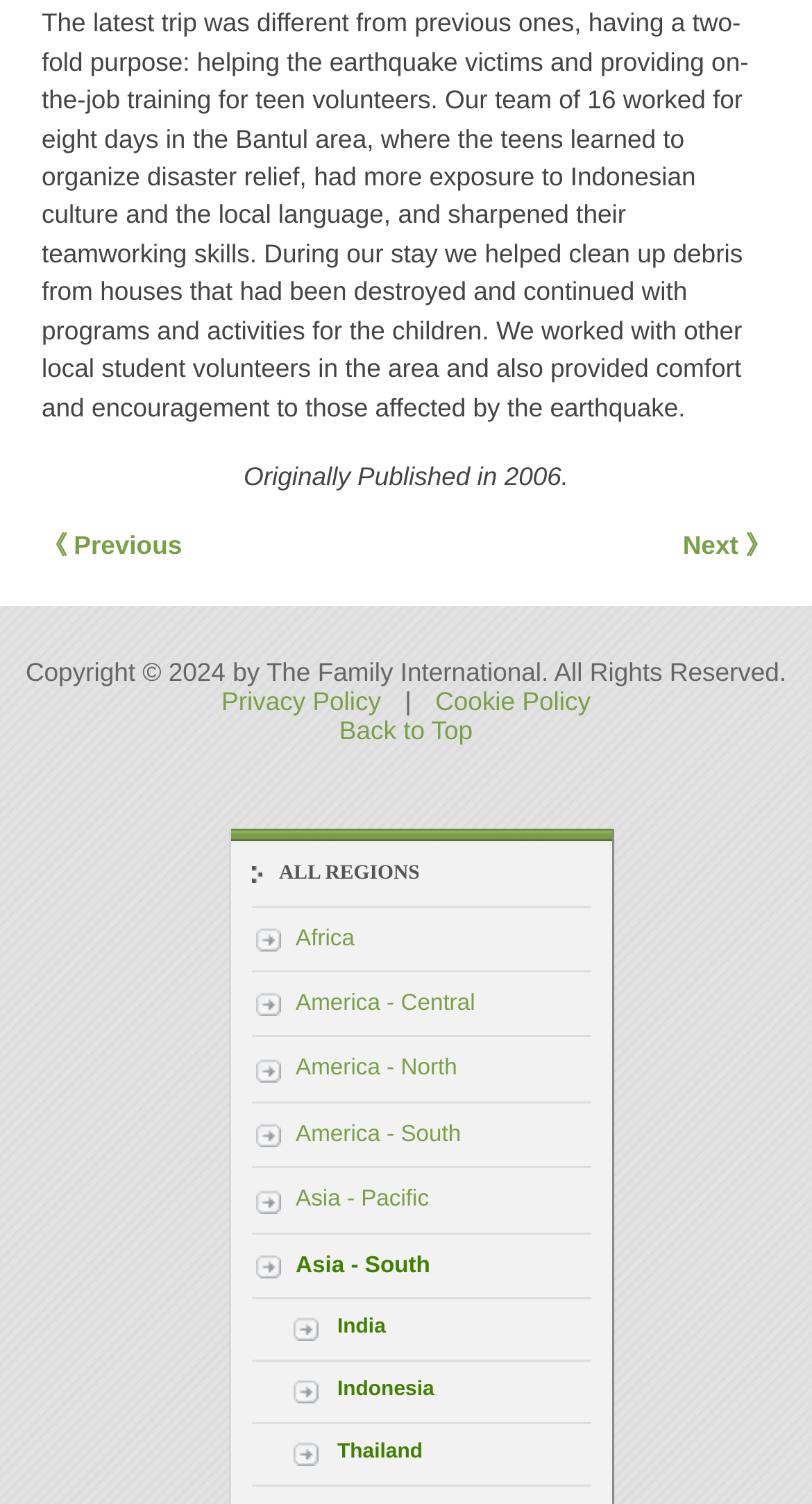Provide the bounding box coordinates for the specified HTML element described in this description: "Privacy Policy". The coordinates should be four float numbers ranging from 0 to 1, in the format [left, top, right, bottom].

[0.273, 0.456, 0.469, 0.476]